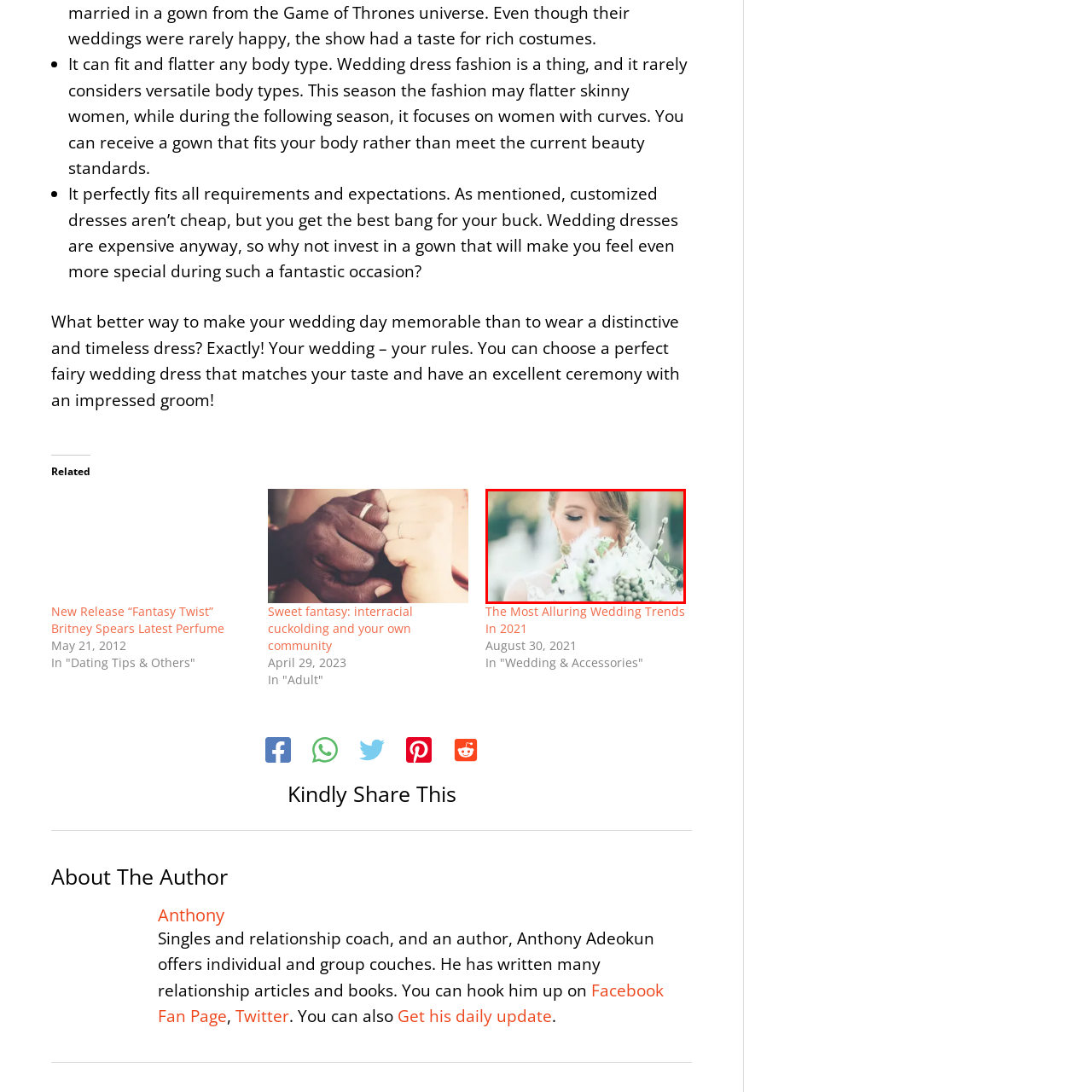Narrate the specific details and elements found within the red-bordered image.

A beautiful bride, captured in a delicate moment, stands gracefully as she holds a stunning floral bouquet close to her face. Her elegant hairstyle complements the soft, romantic ambiance, while her understated makeup enhances her natural beauty. The bouquet, adorned with lush white flowers and hints of greenery, symbolizes purity and love, perfectly embodying the essence of a wedding day. This image encapsulates the joy and significance of one of life’s most treasured moments, reminding us that each detail, from the attire to the flowers, plays a pivotal role in creating unforgettable memories.